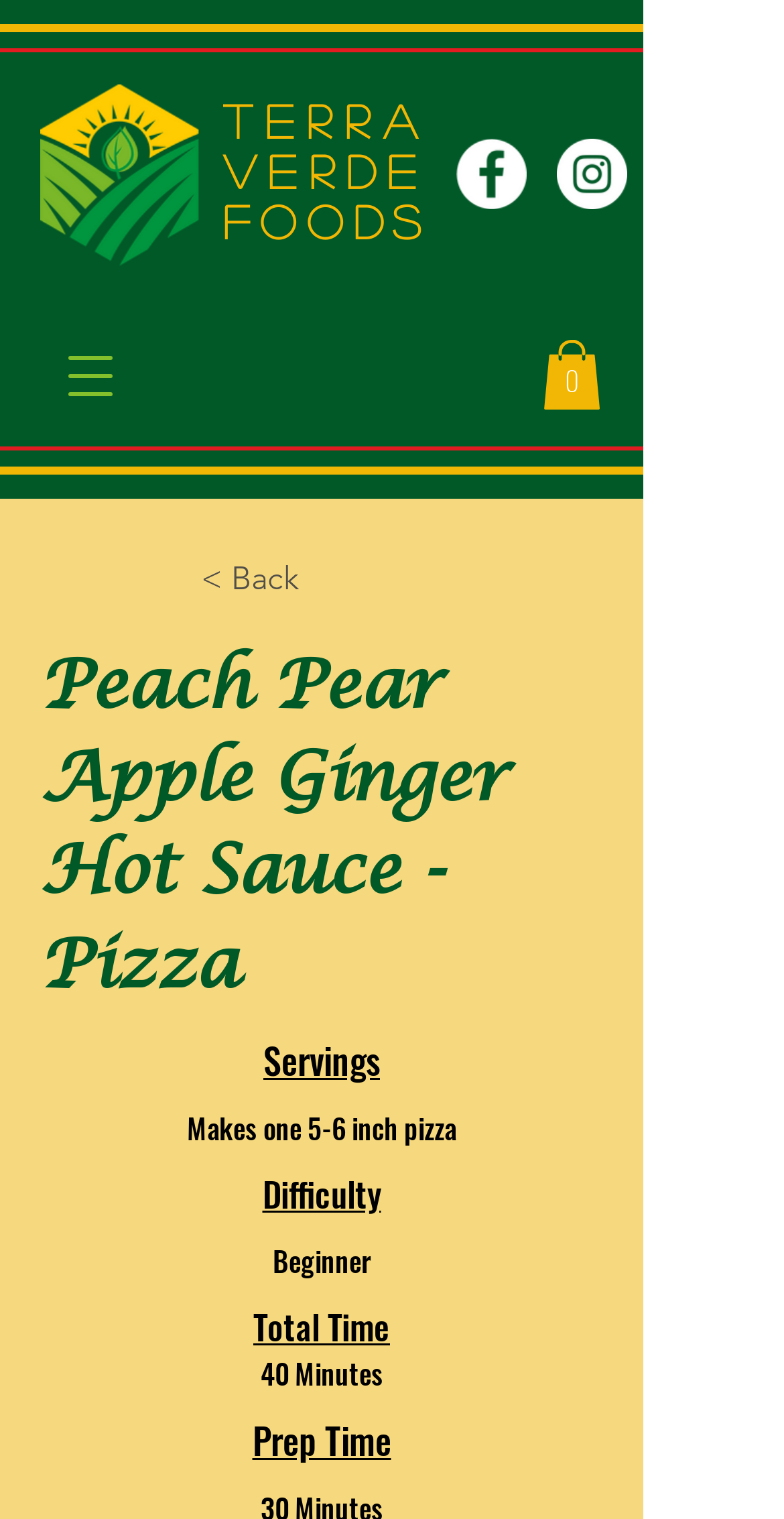What is the brand name of the website?
Give a one-word or short phrase answer based on the image.

Terra VERDE FOODS